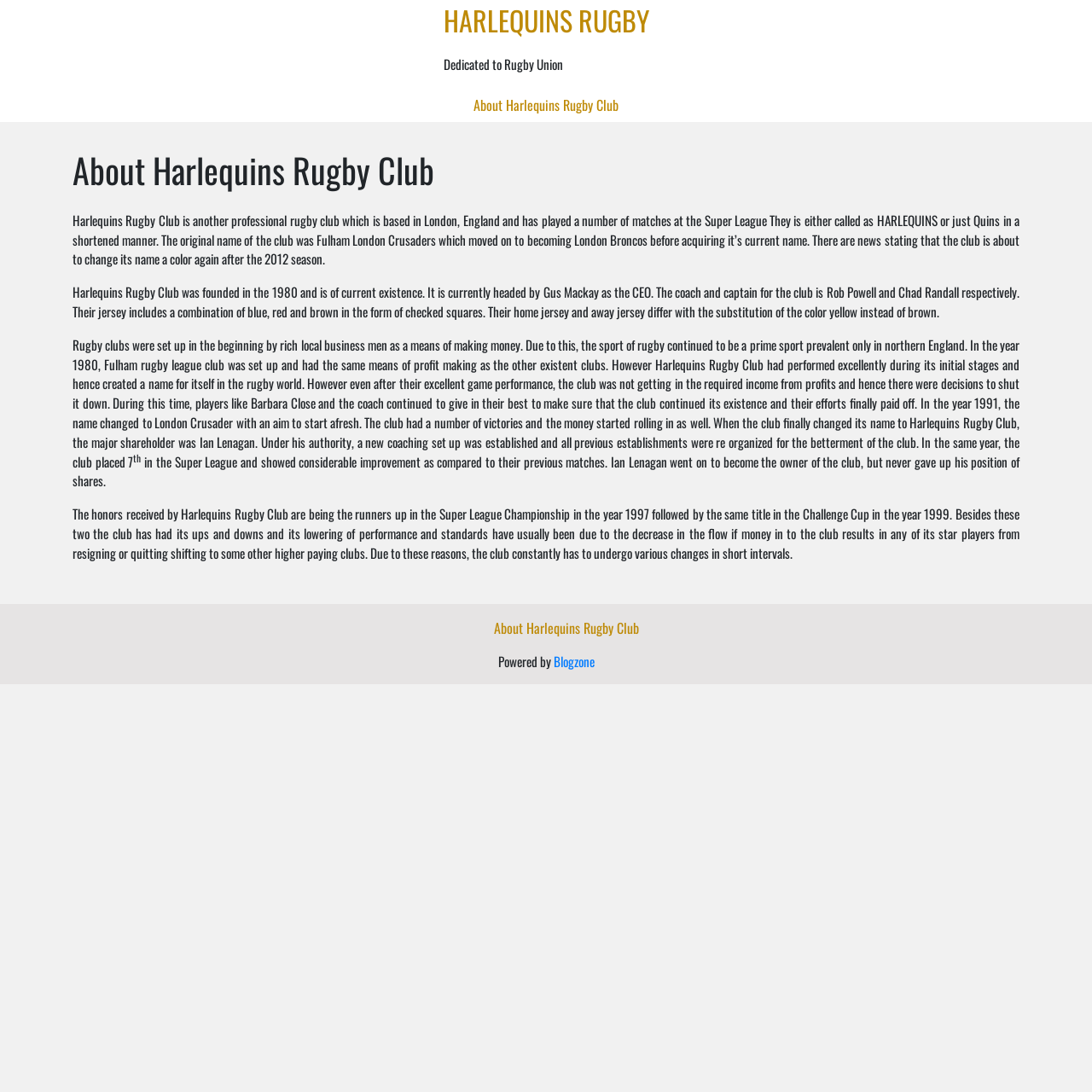What was the original name of the rugby club?
Using the information from the image, answer the question thoroughly.

The text mentions that 'The original name of the club was Fulham London Crusaders which moved on to becoming London Broncos before acquiring it’s current name'.